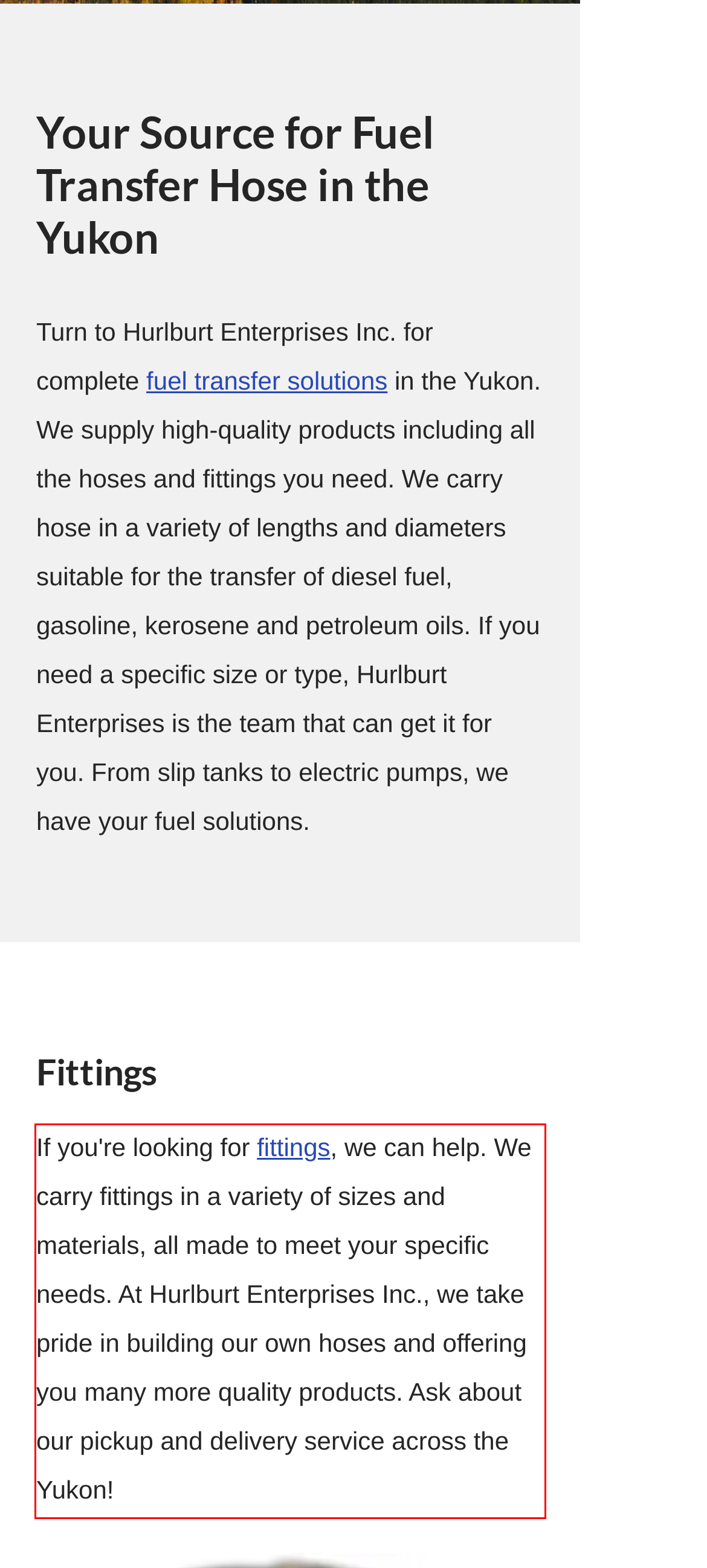Please identify and extract the text content from the UI element encased in a red bounding box on the provided webpage screenshot.

If you're looking for fittings, we can help. We carry fittings in a variety of sizes and materials, all made to meet your specific needs. At Hurlburt Enterprises Inc., we take pride in building our own hoses and offering you many more quality products. Ask about our pickup and delivery service across the Yukon!